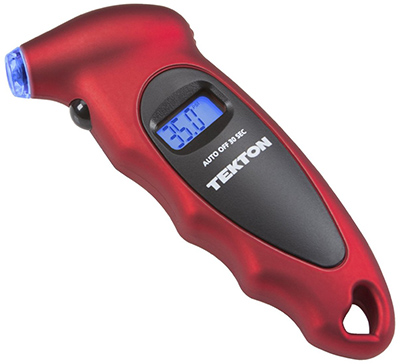Describe thoroughly the contents of the image.

The image features the TEKTON 5941 Digital Tire Gauge, a convenient tool designed for accurately measuring tire pressure. It boasts a sleek red design with an ergonomic grip and a digital display, allowing for clear visibility of pressure readings. The gauge is equipped with a lighted nozzle that facilitates use in both bright and dark environments. Additionally, it features an automatic shut-off function after 30 seconds of inactivity, enhancing energy efficiency. This digital tire gauge is highly regarded for its accuracy and ease of use, making it a great choice for drivers and mechanics alike, ensuring optimal tire maintenance and safety on the road.